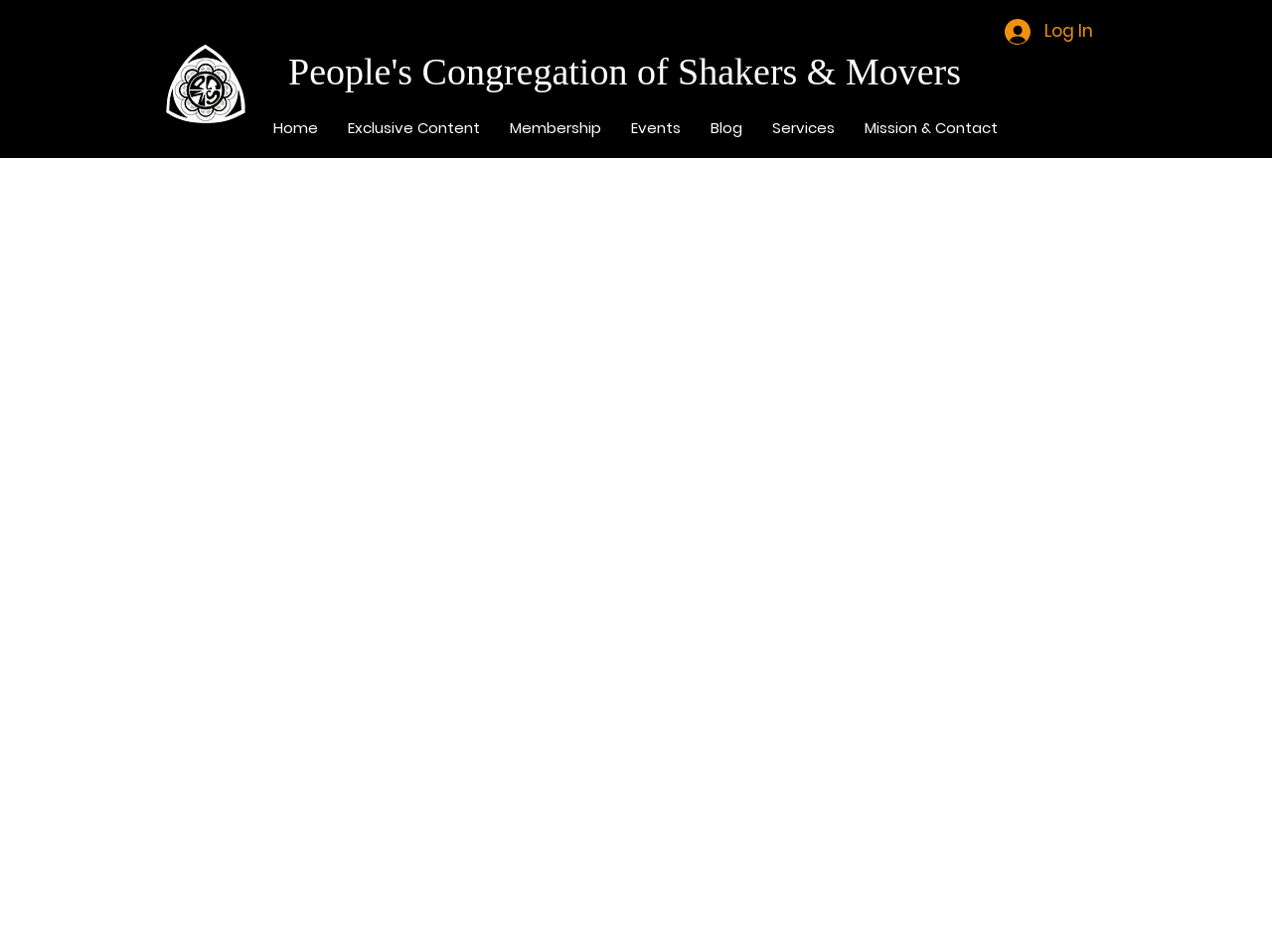Based on the image, provide a detailed response to the question:
What is the name of the congregation?

I found the answer by looking at the heading element with the text 'People's Congregation of Shakers & Movers' which is located at the top of the webpage, indicating that it is the name of the congregation.